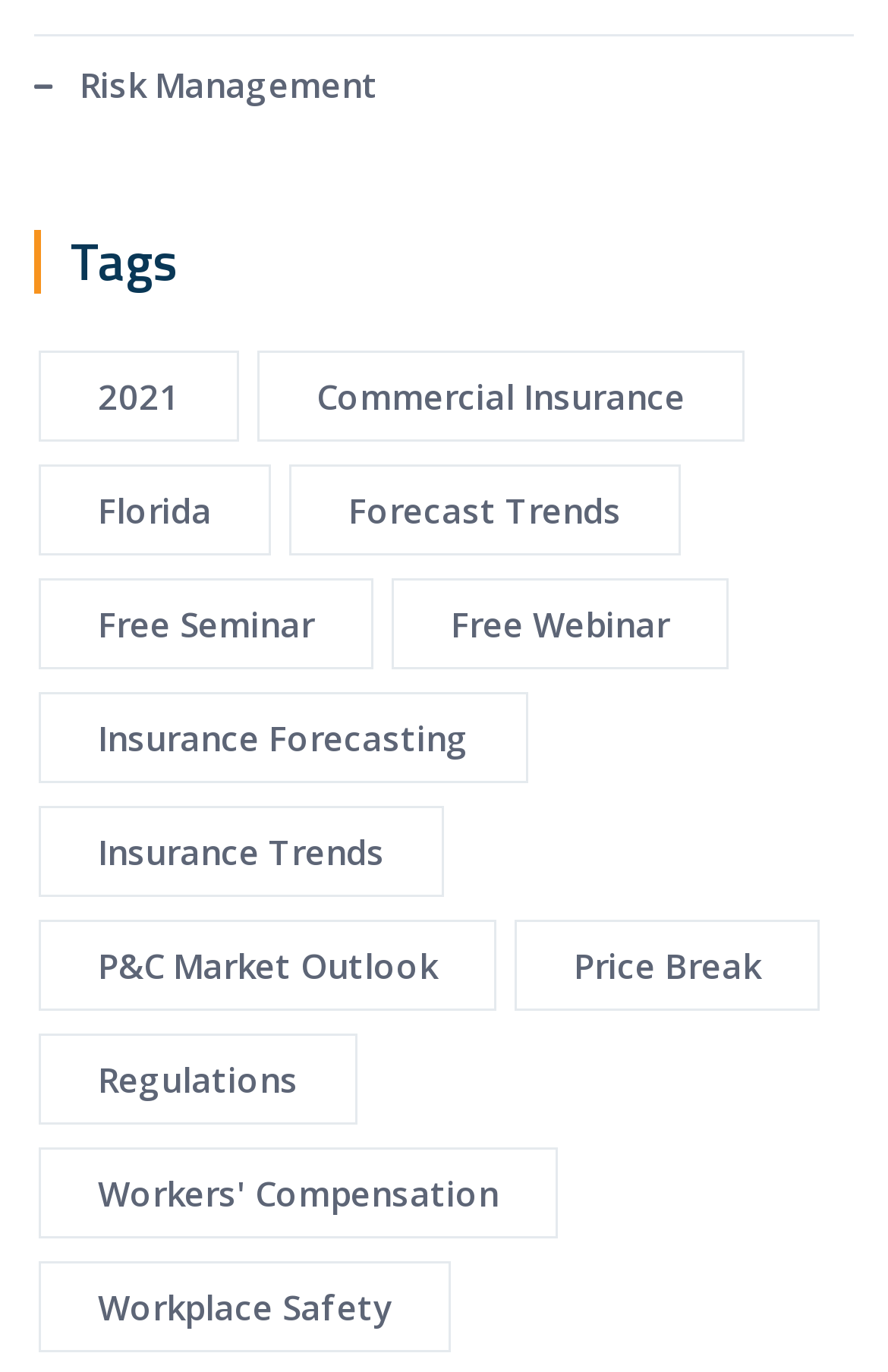Find the bounding box of the UI element described as follows: "Phone Troubleshooting".

None